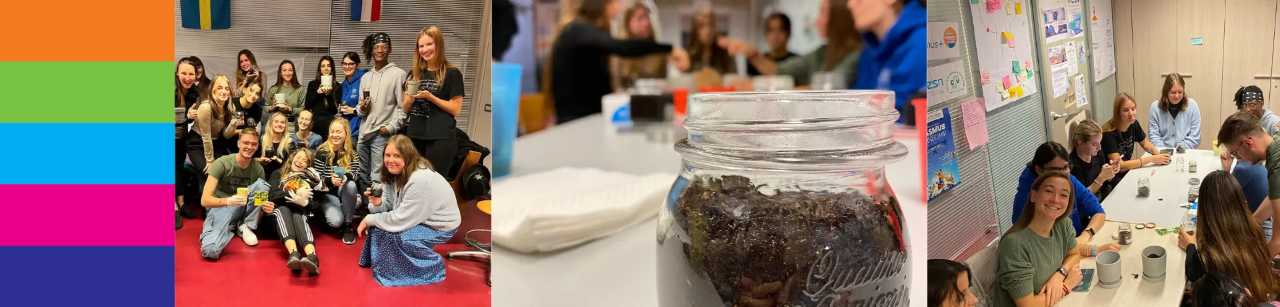What is the atmosphere portrayed on the right side of the image?
Please respond to the question thoroughly and include all relevant details.

The right side portrays a collaborative atmosphere, with a group of people gathered around a table, likely discussing their seedlings or sharing tips on plant care, which suggests that the atmosphere portrayed on the right side is collaborative.